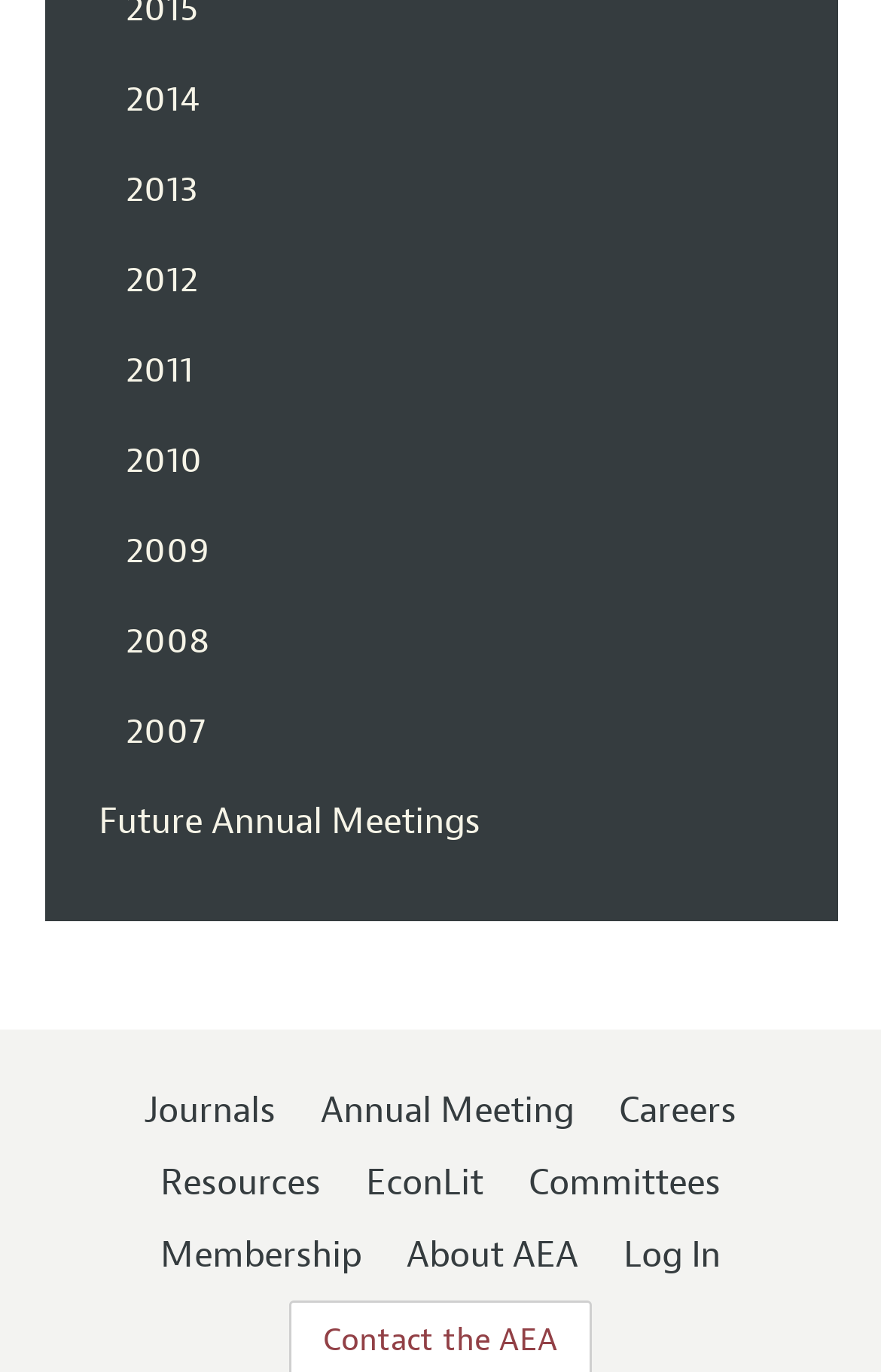What is the link above 'Journals'?
Please answer using one word or phrase, based on the screenshot.

2011